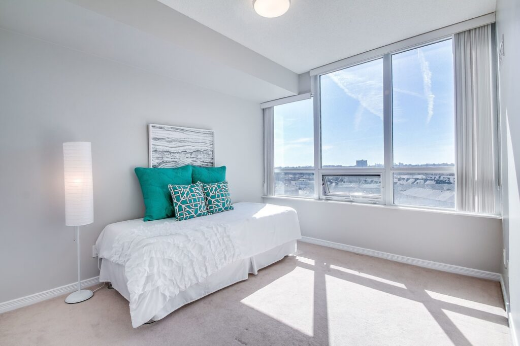What can be seen outside the floor-to-ceiling windows?
Answer the question with a single word or phrase, referring to the image.

bustling urban landscape